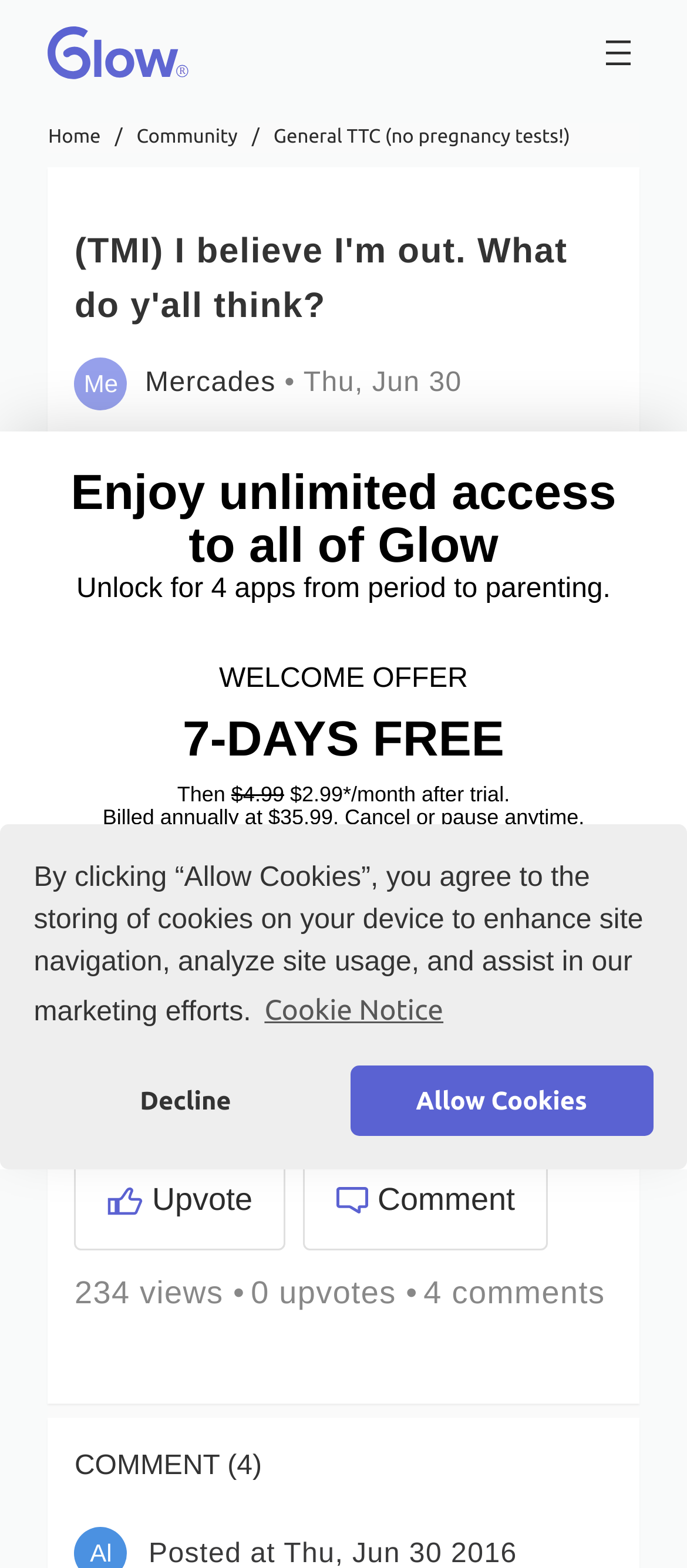Please provide a comprehensive response to the question below by analyzing the image: 
What is the date mentioned in the post?

The date mentioned in the post can be found in the time element, which displays '• Thu, Jun 30'.